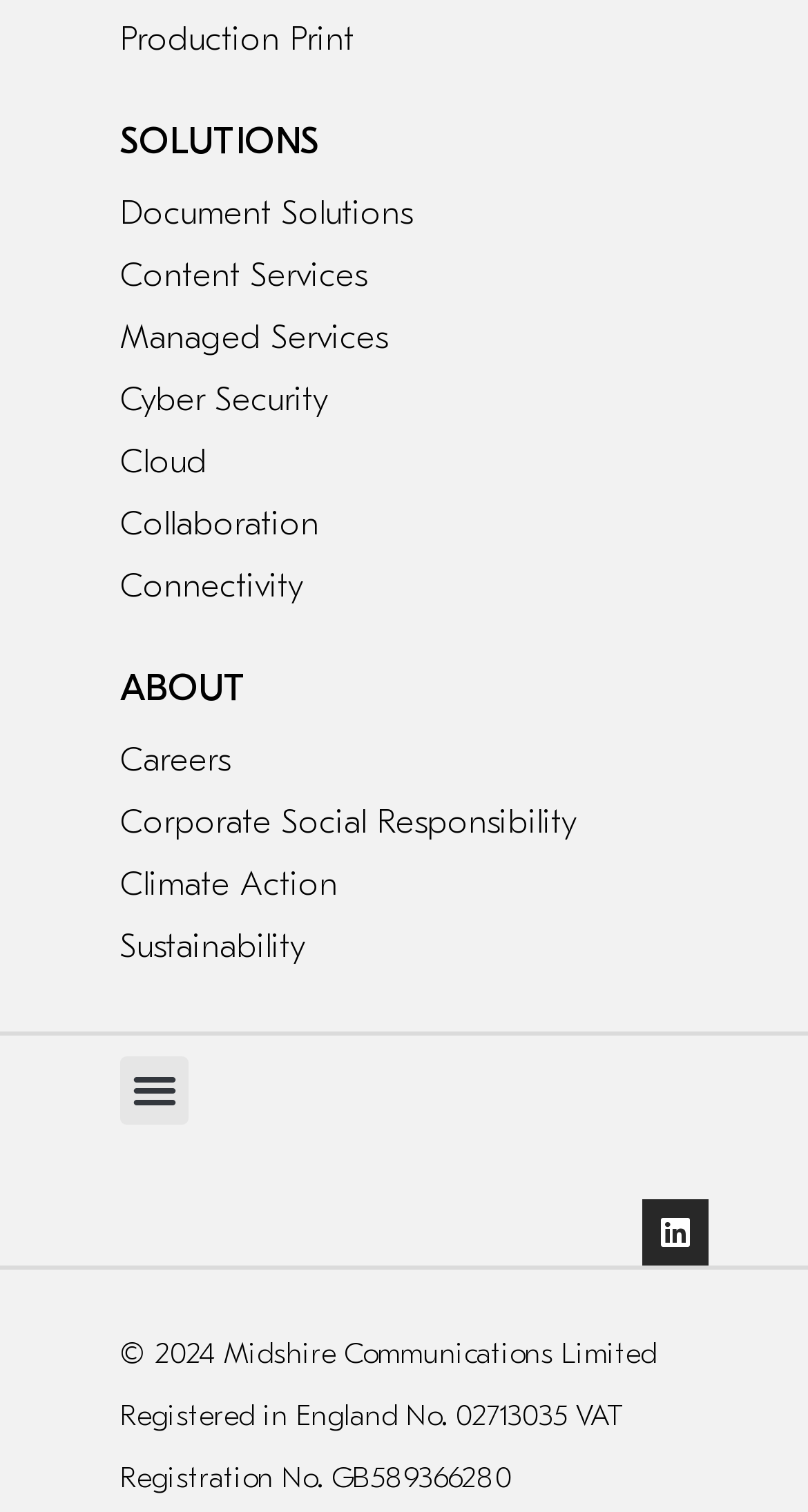Refer to the image and answer the question with as much detail as possible: What is the company's stance on social responsibility?

Under the 'ABOUT' section, there is a link to 'Corporate Social Responsibility', which implies that the company has a dedicated page or initiative for social responsibility. This suggests that the company values and prioritizes social responsibility.